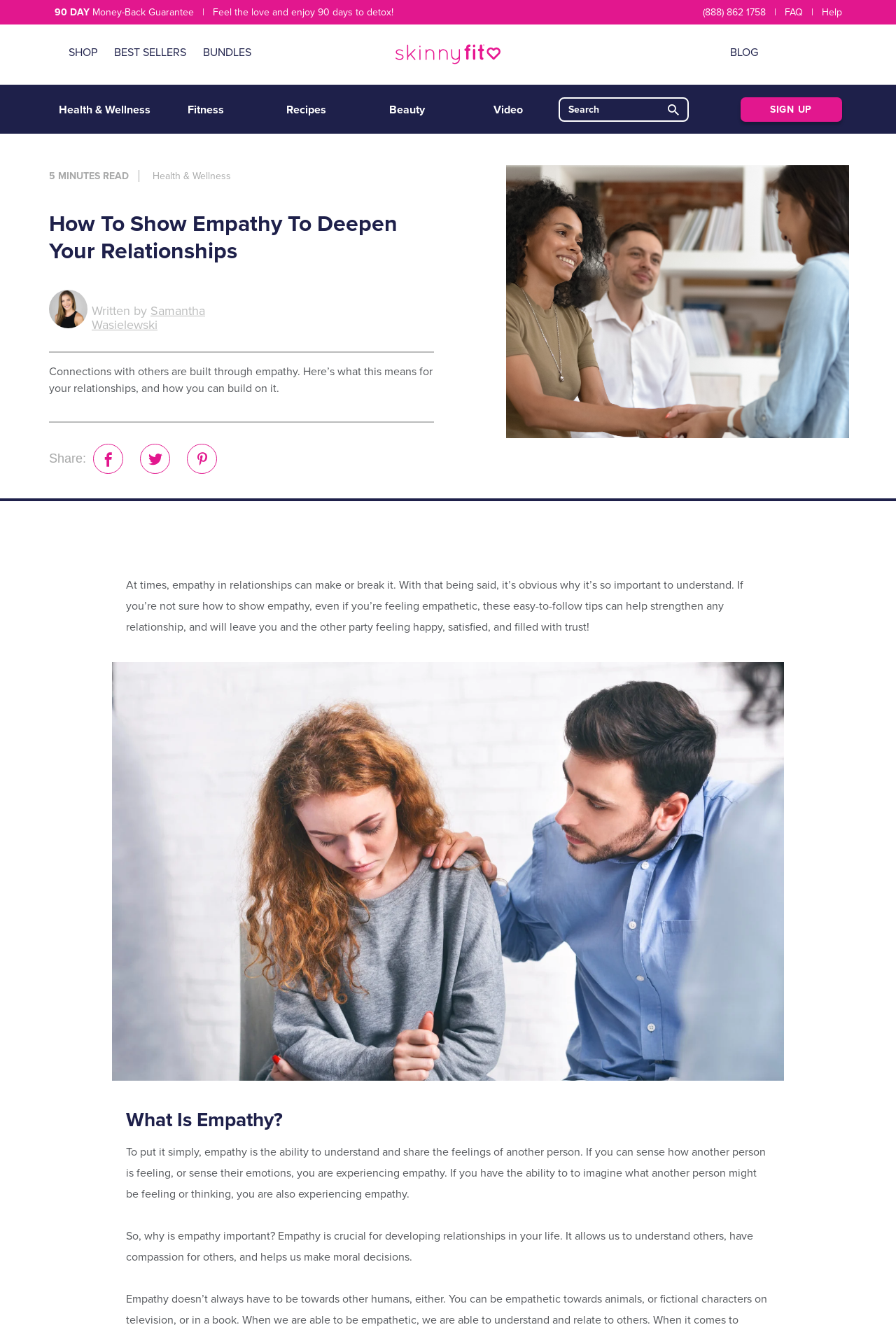Calculate the bounding box coordinates for the UI element based on the following description: "Health & Wellness". Ensure the coordinates are four float numbers between 0 and 1, i.e., [left, top, right, bottom].

[0.17, 0.128, 0.258, 0.137]